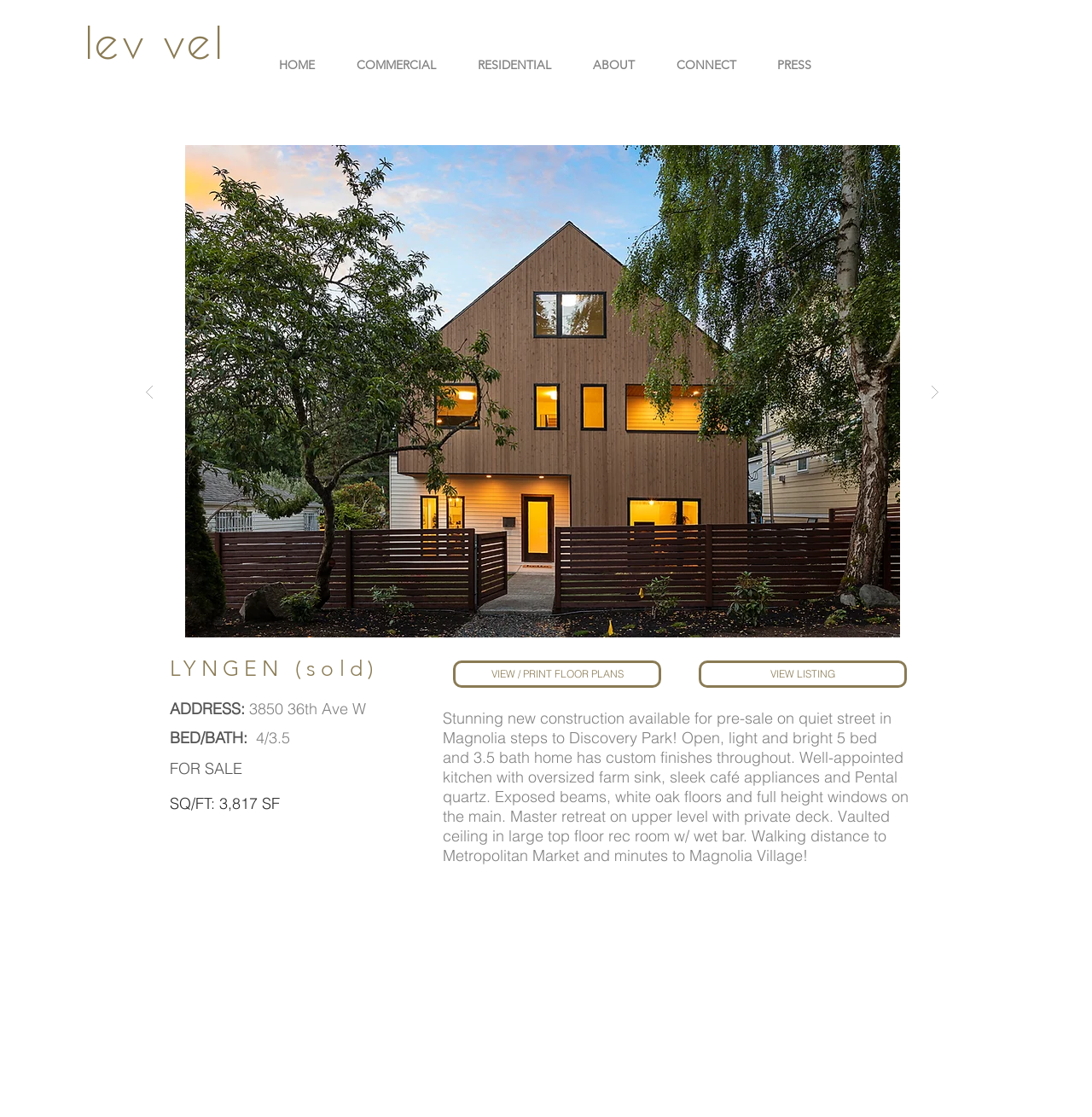How many bedrooms does the property have?
Provide a comprehensive and detailed answer to the question.

The number of bedrooms is mentioned in the property description as '5 bed and 3.5 bath home', which indicates that the property has five bedrooms.